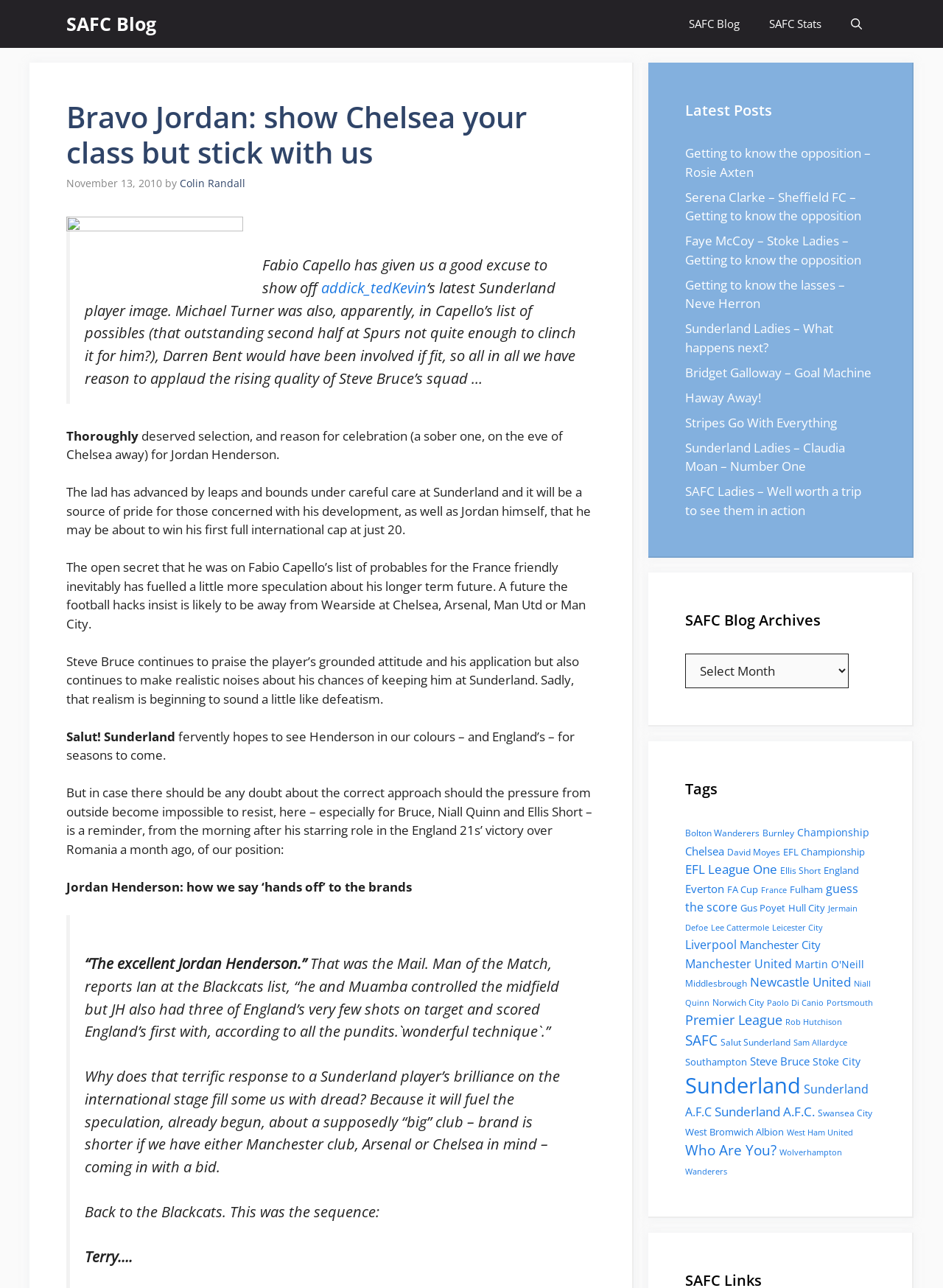Please answer the following question using a single word or phrase: 
What is the name of the blog?

SAFC Blog